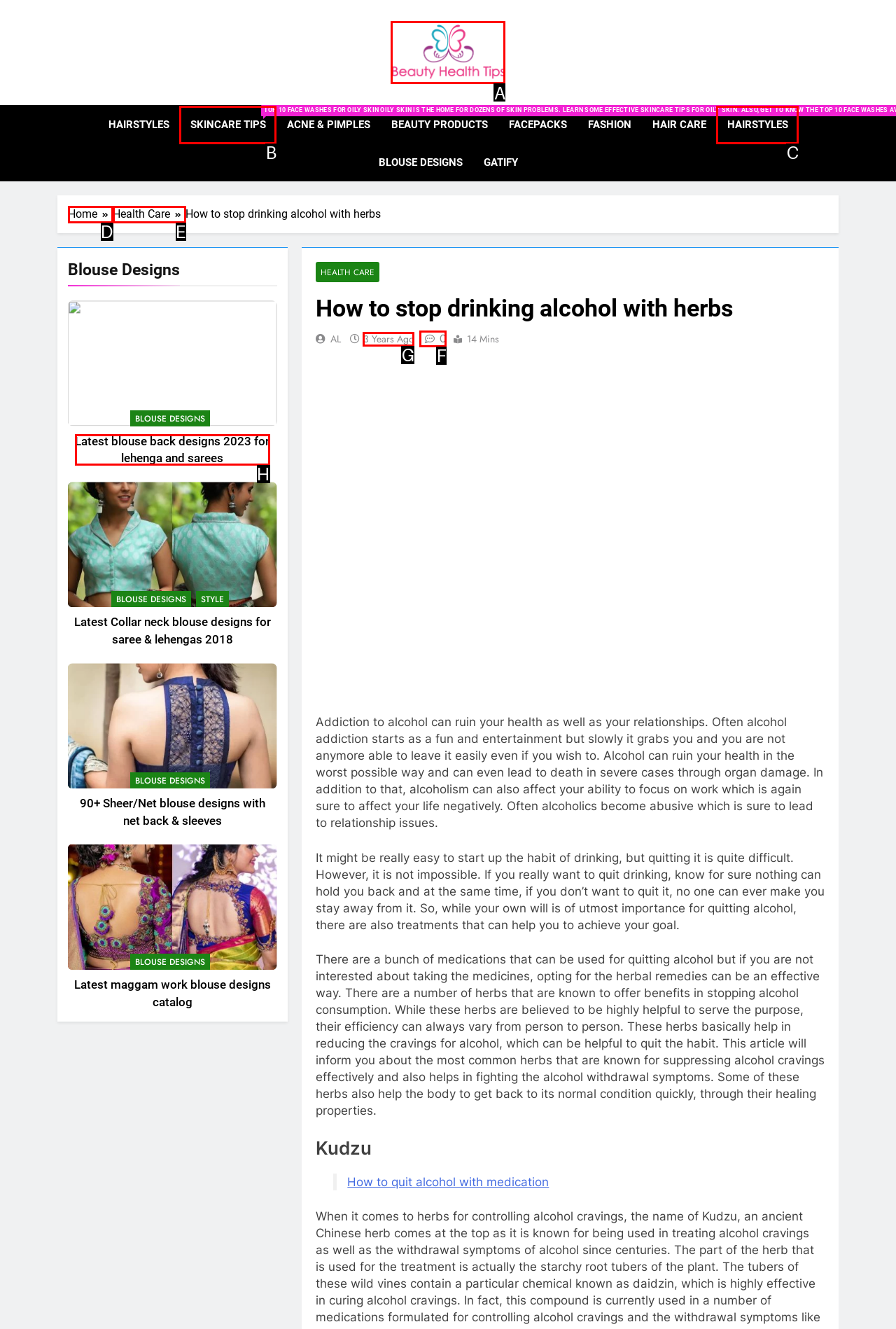Tell me which element should be clicked to achieve the following objective: Click on the 'Beauty Health Tips' link
Reply with the letter of the correct option from the displayed choices.

A